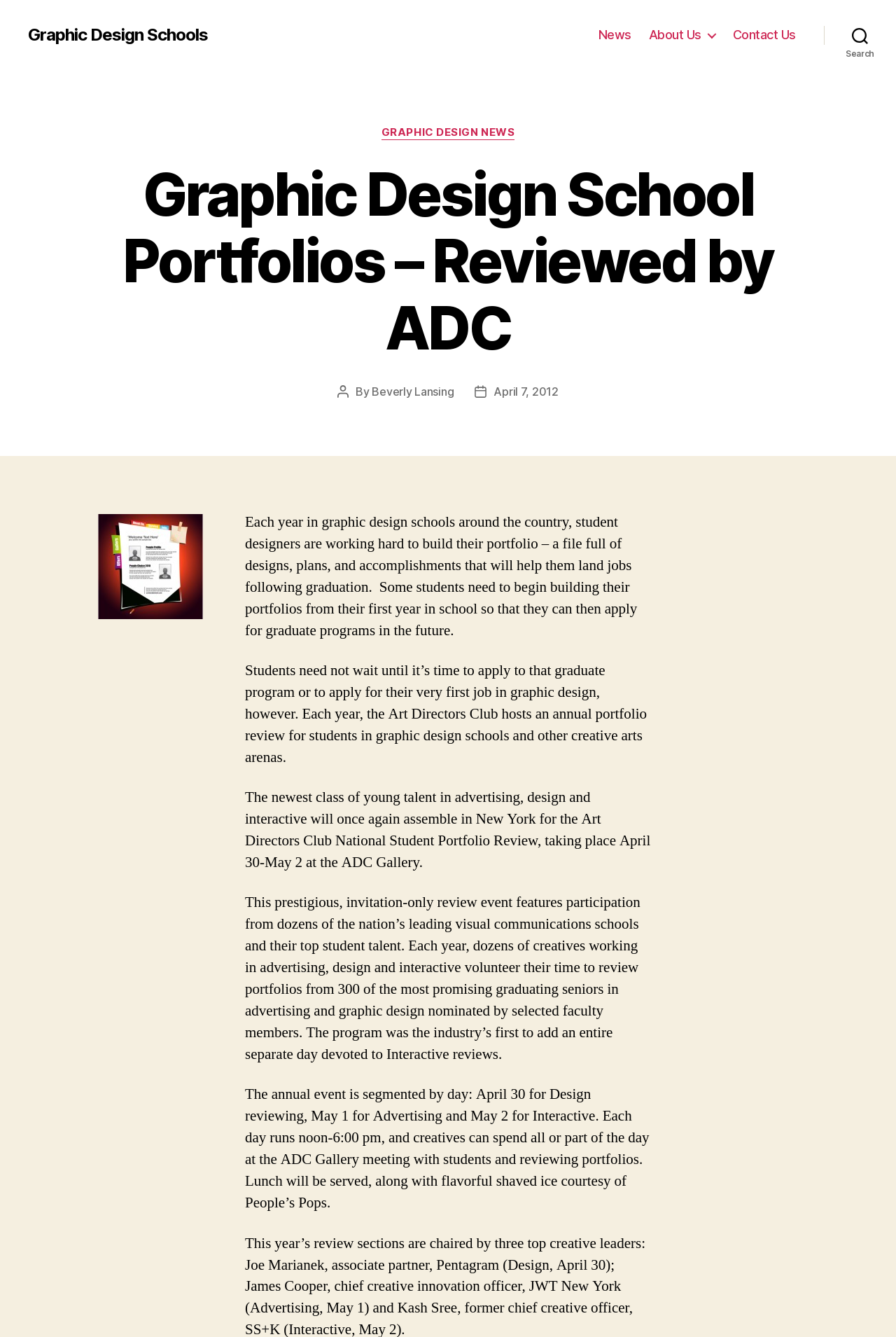What is the purpose of building a portfolio?
Deliver a detailed and extensive answer to the question.

According to the webpage, students in graphic design schools build their portfolios to help them land jobs following graduation. The portfolio is a file that showcases their designs, plans, and accomplishments.